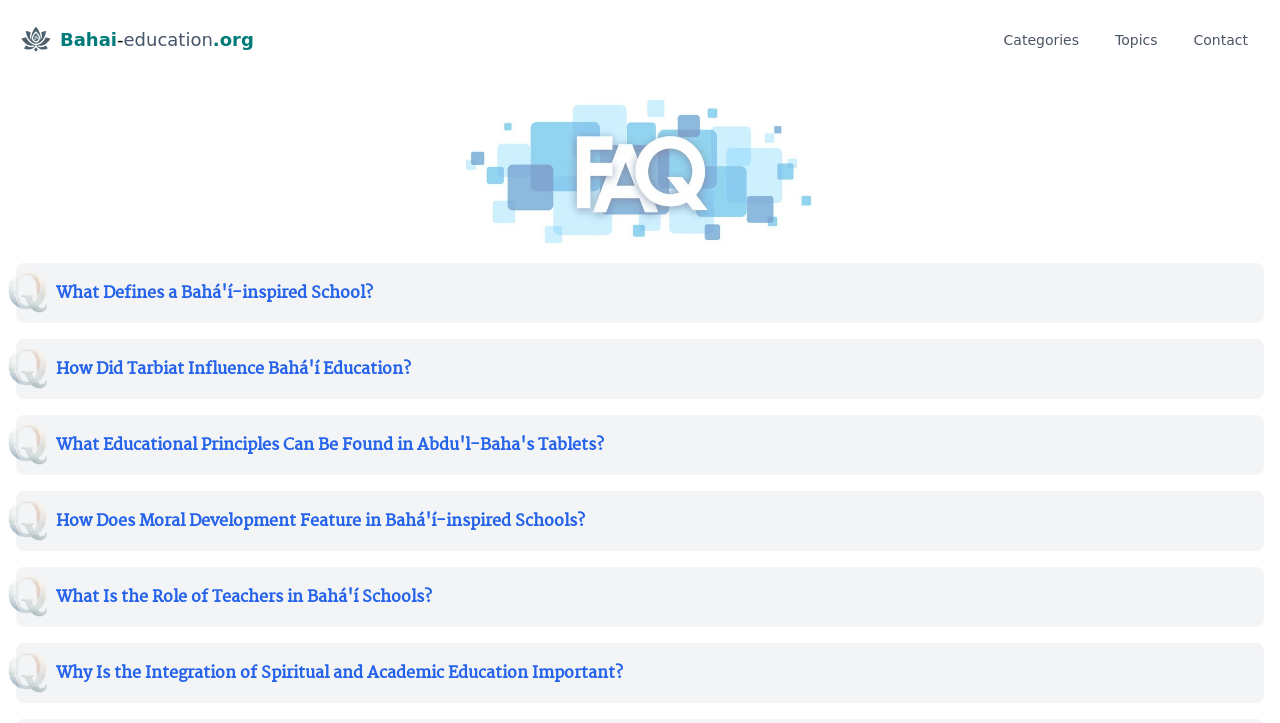What are the main categories on this website? Analyze the screenshot and reply with just one word or a short phrase.

Categories, Topics, Contact